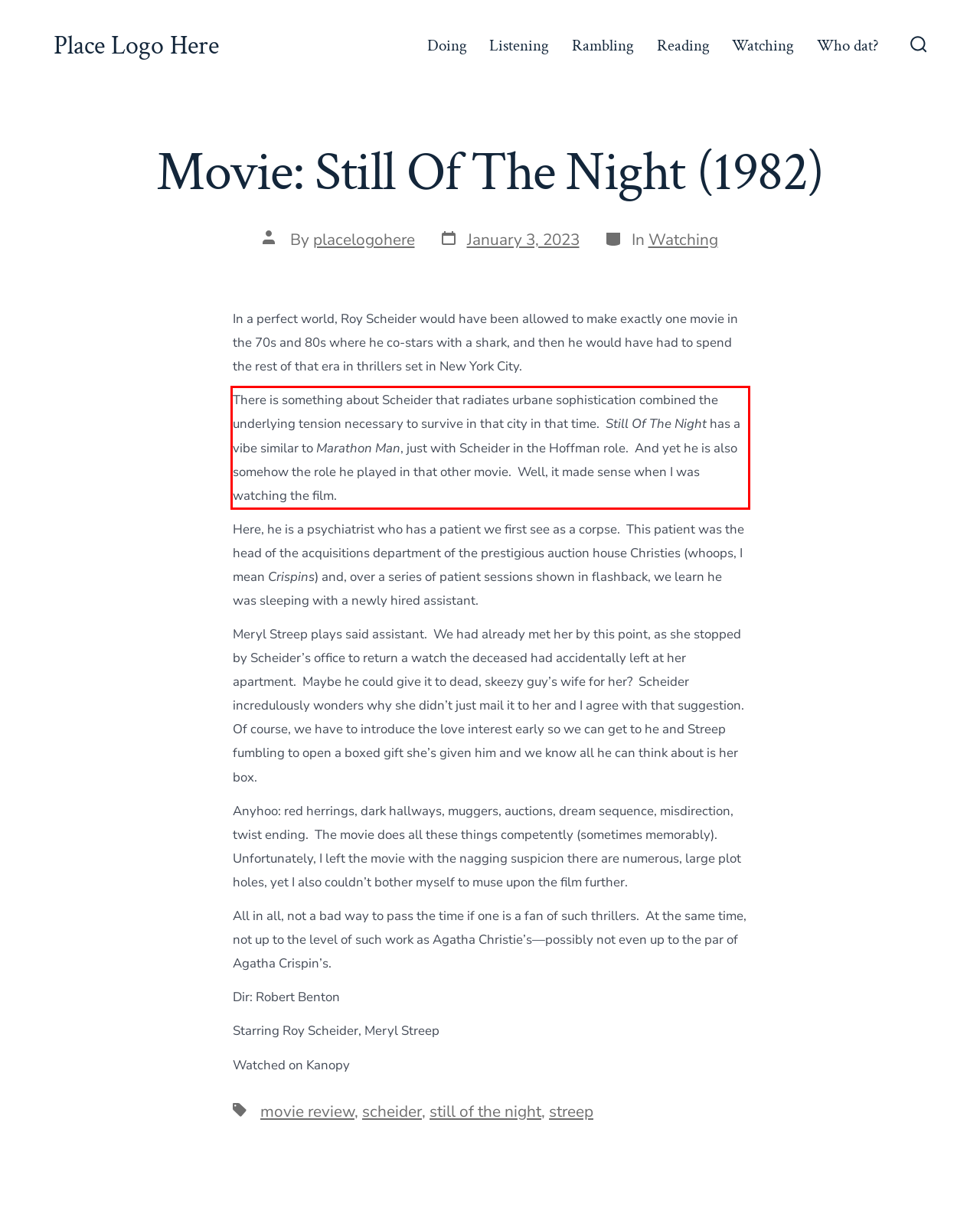Please take the screenshot of the webpage, find the red bounding box, and generate the text content that is within this red bounding box.

There is something about Scheider that radiates urbane sophistication combined the underlying tension necessary to survive in that city in that time. Still Of The Night has a vibe similar to Marathon Man, just with Scheider in the Hoffman role. And yet he is also somehow the role he played in that other movie. Well, it made sense when I was watching the film.